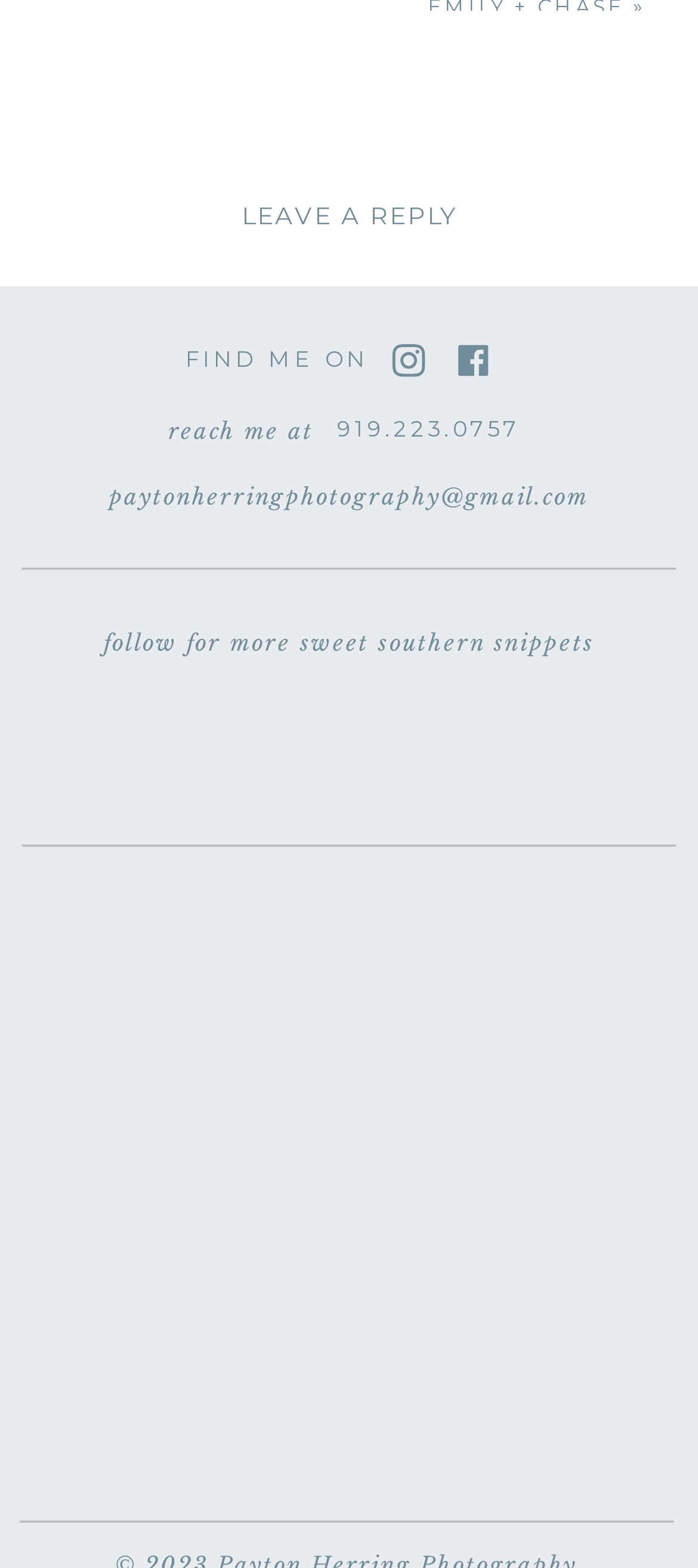Identify the bounding box coordinates for the UI element described as: "Facebook Copy-color Created with Sketch.".

[0.653, 0.218, 0.703, 0.241]